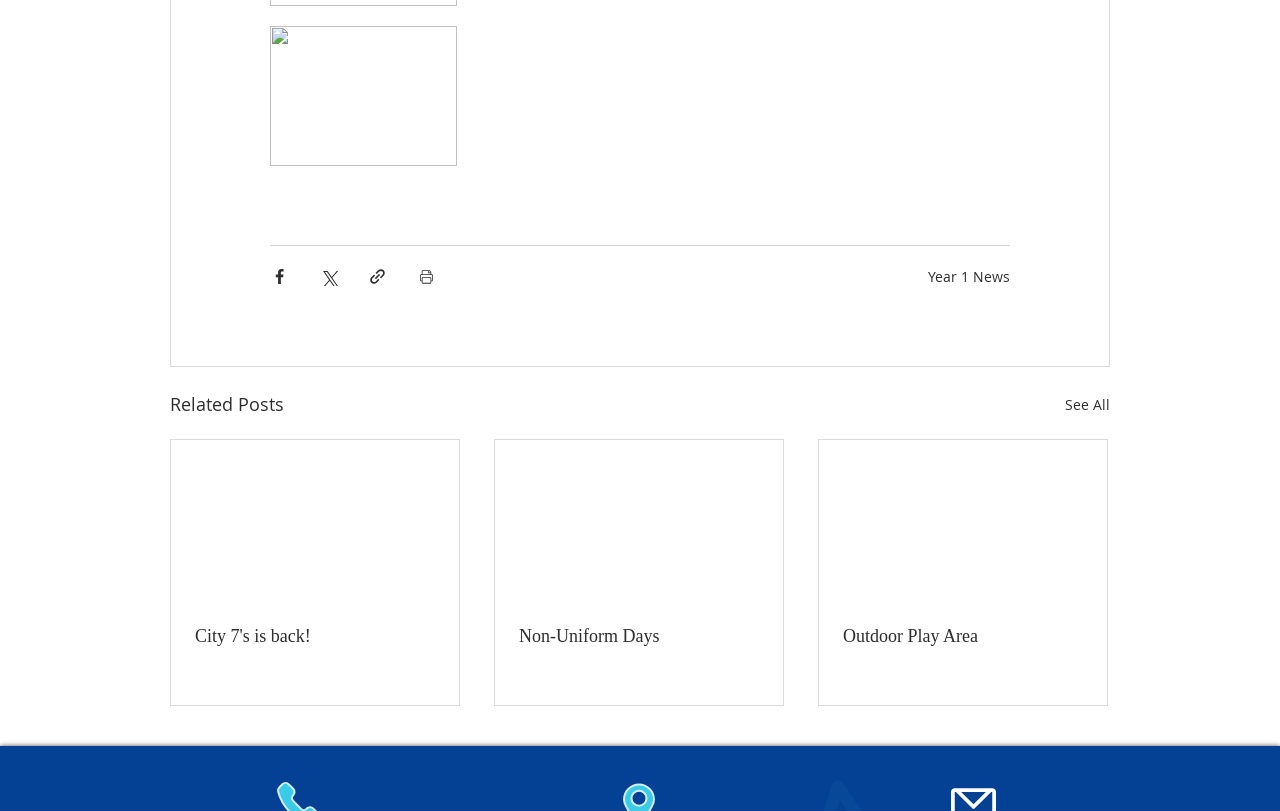Give a one-word or one-phrase response to the question:
What is the purpose of the 'Print Post' button?

To print the post